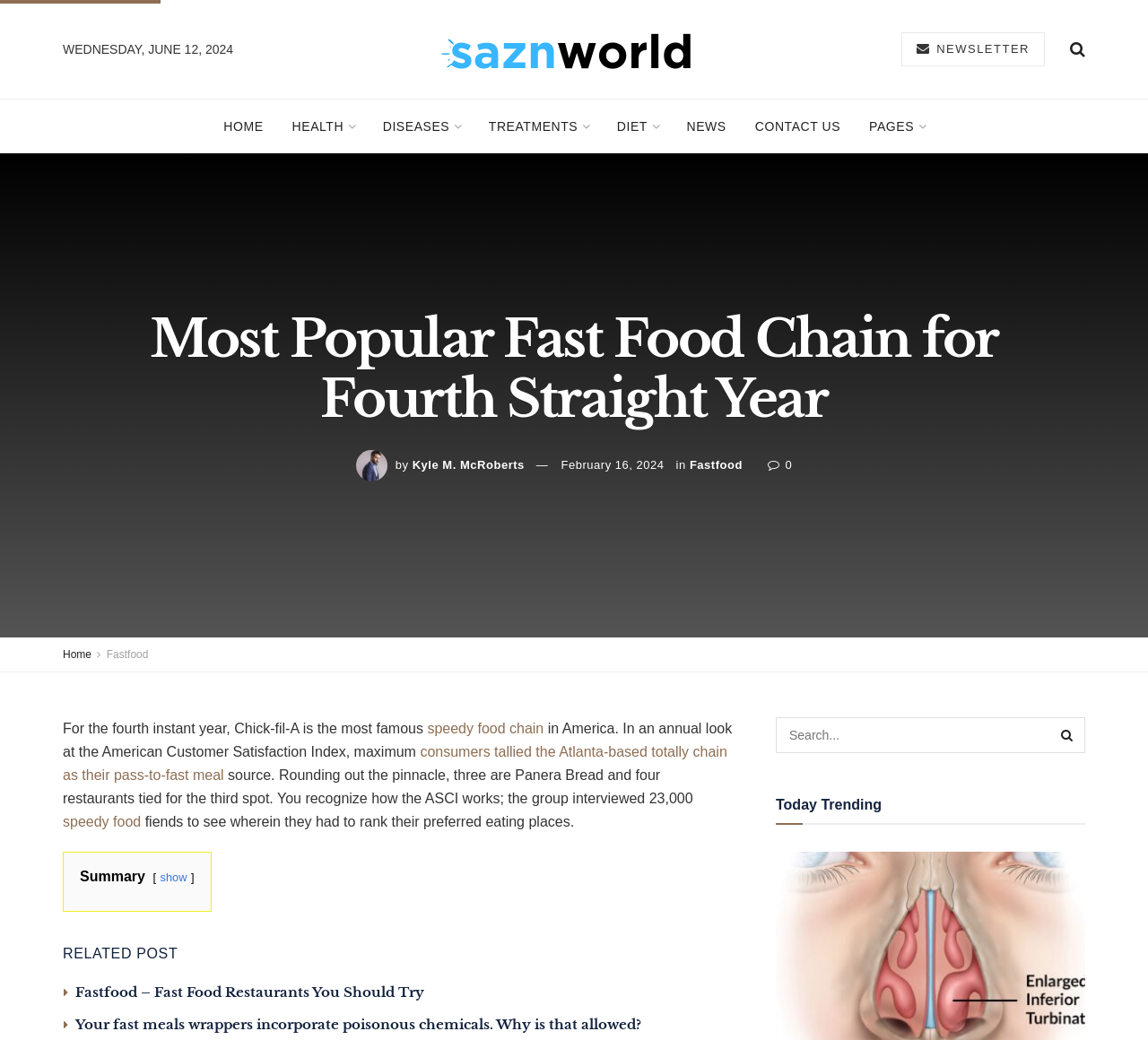Use the information in the screenshot to answer the question comprehensively: What is the category of the article 'Fastfood – Fast Food Restaurants You Should Try'?

I found the category of the article by looking at the text 'Fastfood – Fast Food Restaurants You Should Try' which is a related post and has a category label 'Fastfood'.